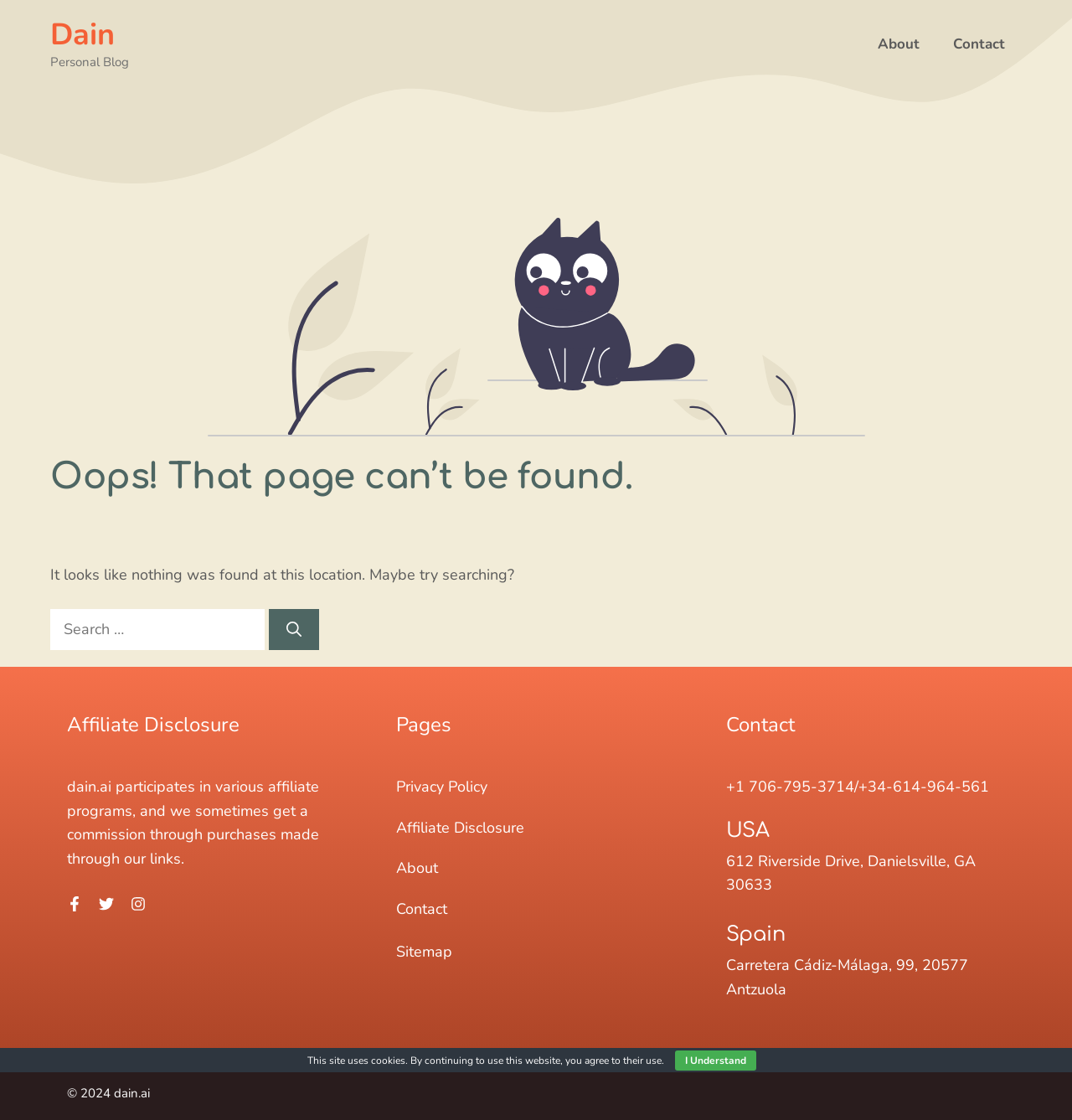How many links are in the primary navigation?
Answer the question with a single word or phrase derived from the image.

2